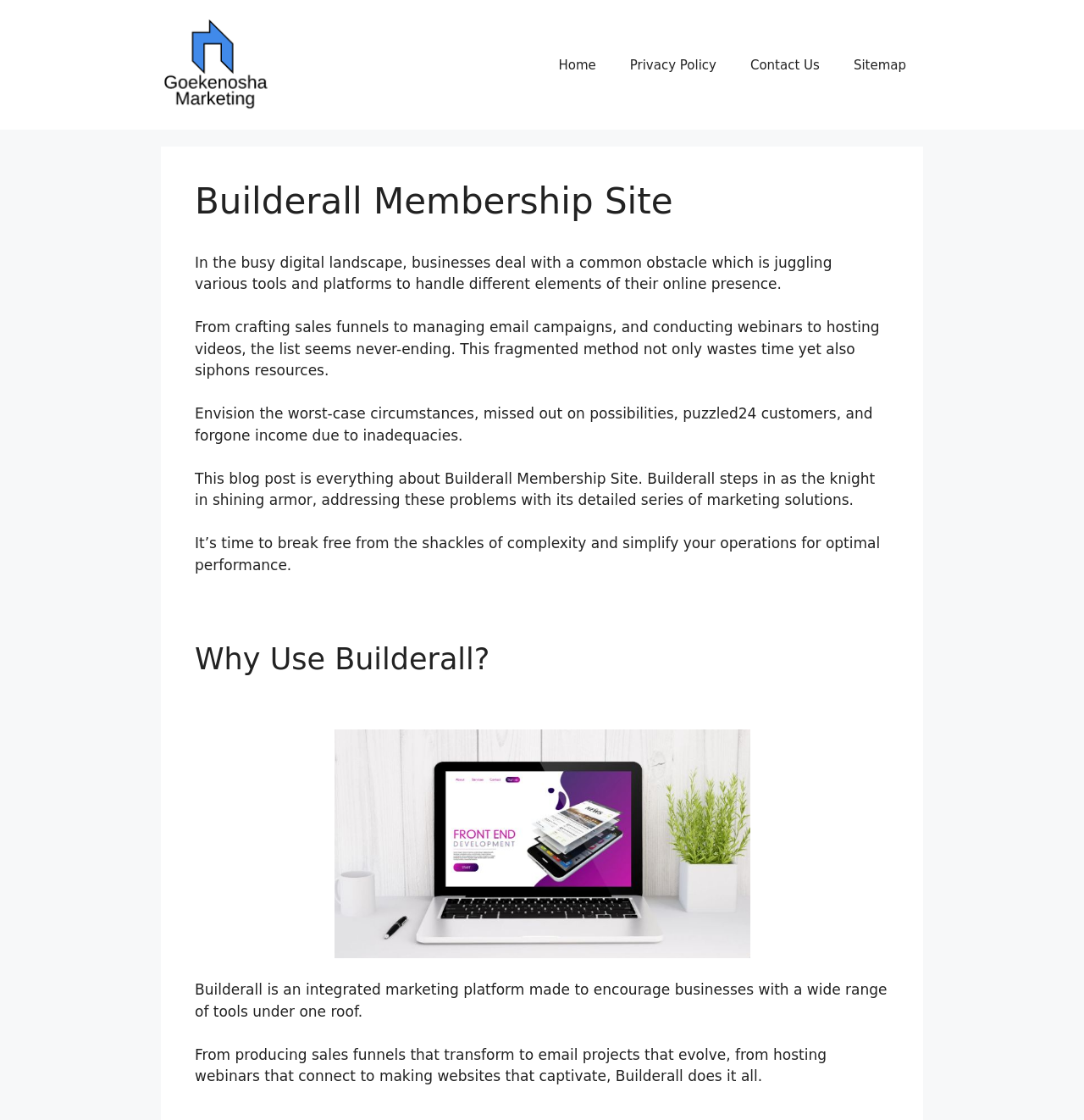Write an exhaustive caption that covers the webpage's main aspects.

The webpage is about Builderall Membership Site, a software that provides an integrated marketing platform for businesses. At the top of the page, there is a banner with the title "Site". Below the banner, there is a link "Ultimate Guide For Business Tools" with an accompanying image. 

On the top right side of the page, there is a primary navigation menu with four links: "Home", "Privacy Policy", "Contact Us", and "Sitemap". 

Below the navigation menu, there is a header section with the title "Builderall Membership Site". 

The main content of the page is divided into several paragraphs of text. The first paragraph explains the challenges businesses face in managing their online presence with multiple tools and platforms. The second paragraph highlights the consequences of using a fragmented approach. The third paragraph introduces Builderall as a solution to these problems. The fourth paragraph emphasizes the importance of simplifying operations for optimal performance. 

There is a heading "Why Use Builderall? Builderall Membership Site" followed by two paragraphs that describe the benefits of using Builderall, an integrated marketing platform that provides a range of tools under one roof.